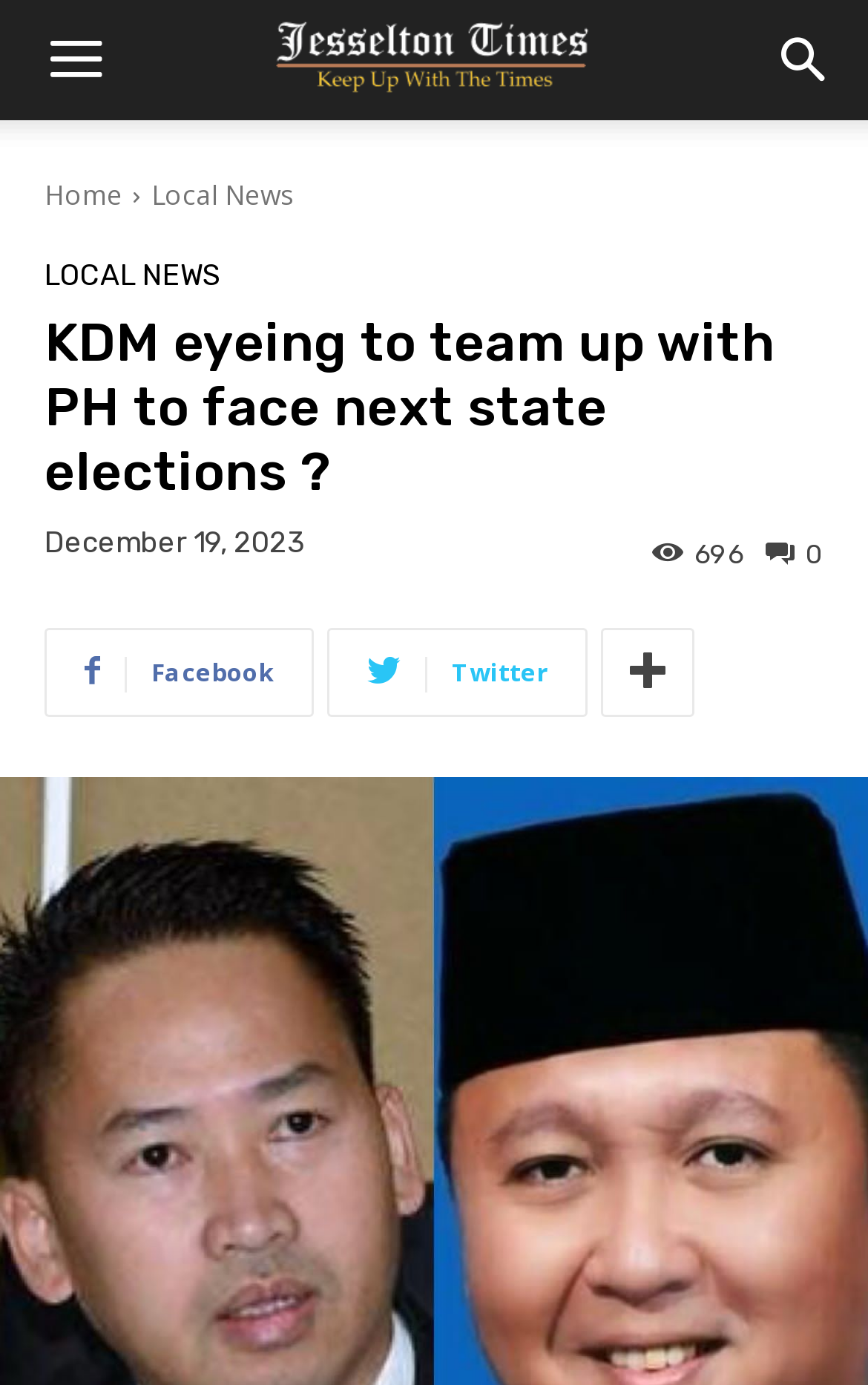Identify the bounding box coordinates of the specific part of the webpage to click to complete this instruction: "Go to top of the page".

None